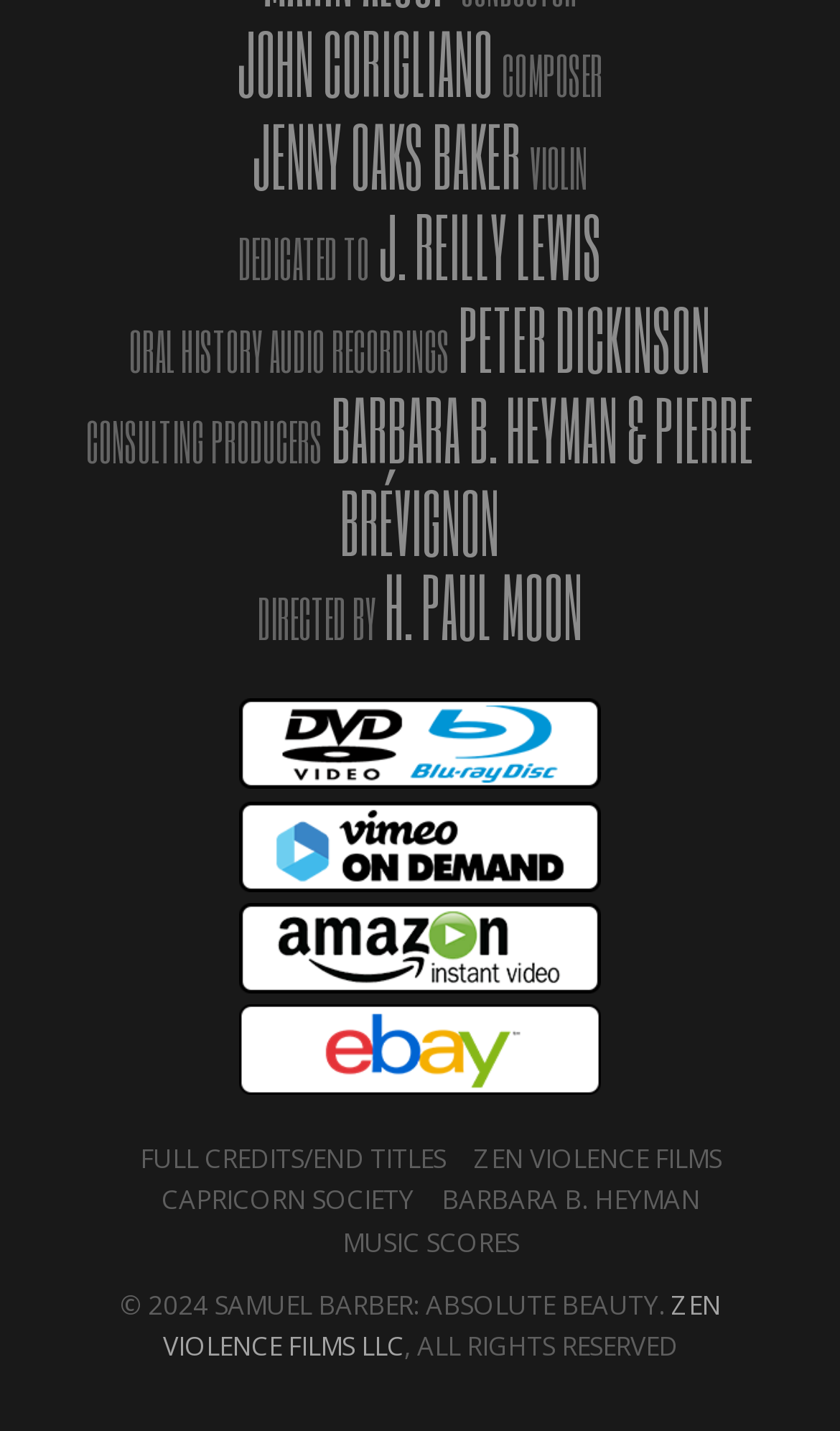Extract the bounding box coordinates of the UI element described by: "Zen Violence Films". The coordinates should include four float numbers ranging from 0 to 1, e.g., [left, top, right, bottom].

[0.564, 0.797, 0.859, 0.822]